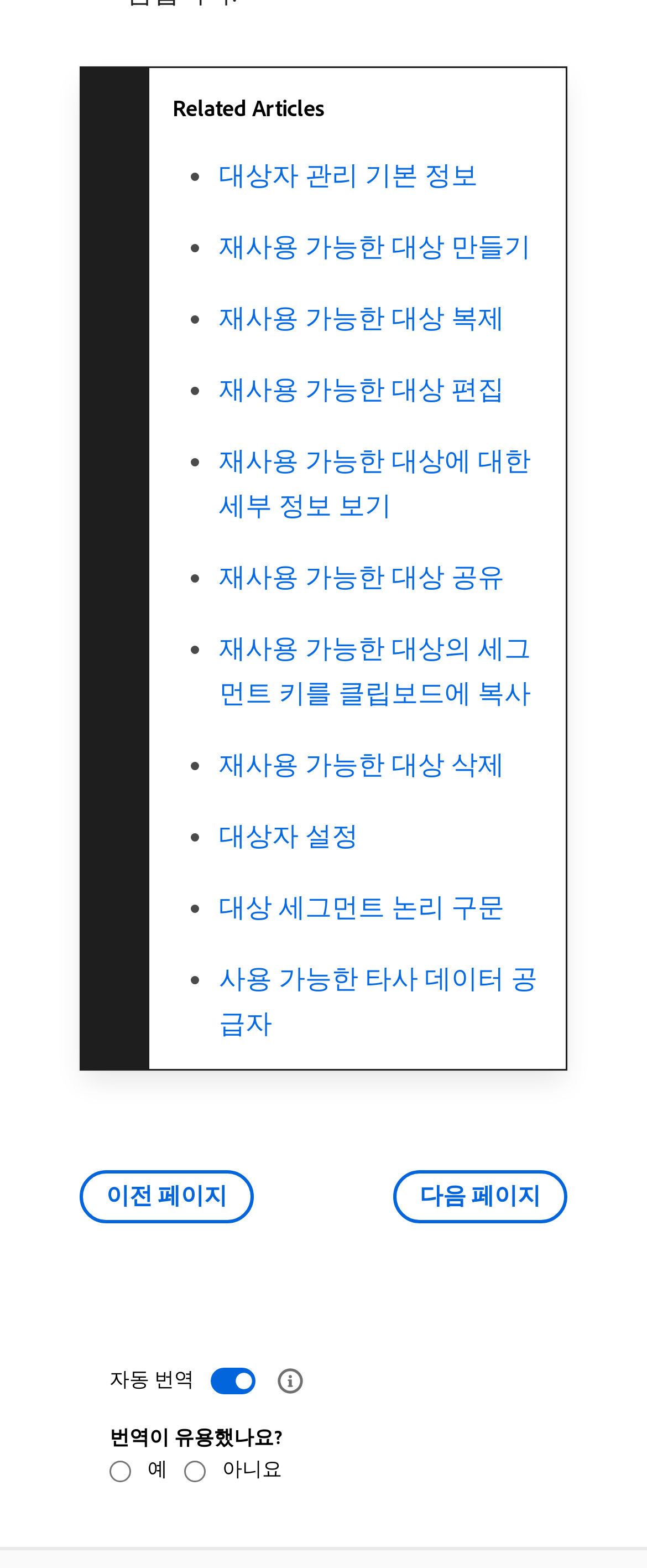Determine the bounding box coordinates of the clickable region to execute the instruction: "View related articles". The coordinates should be four float numbers between 0 and 1, denoted as [left, top, right, bottom].

[0.267, 0.06, 0.503, 0.079]